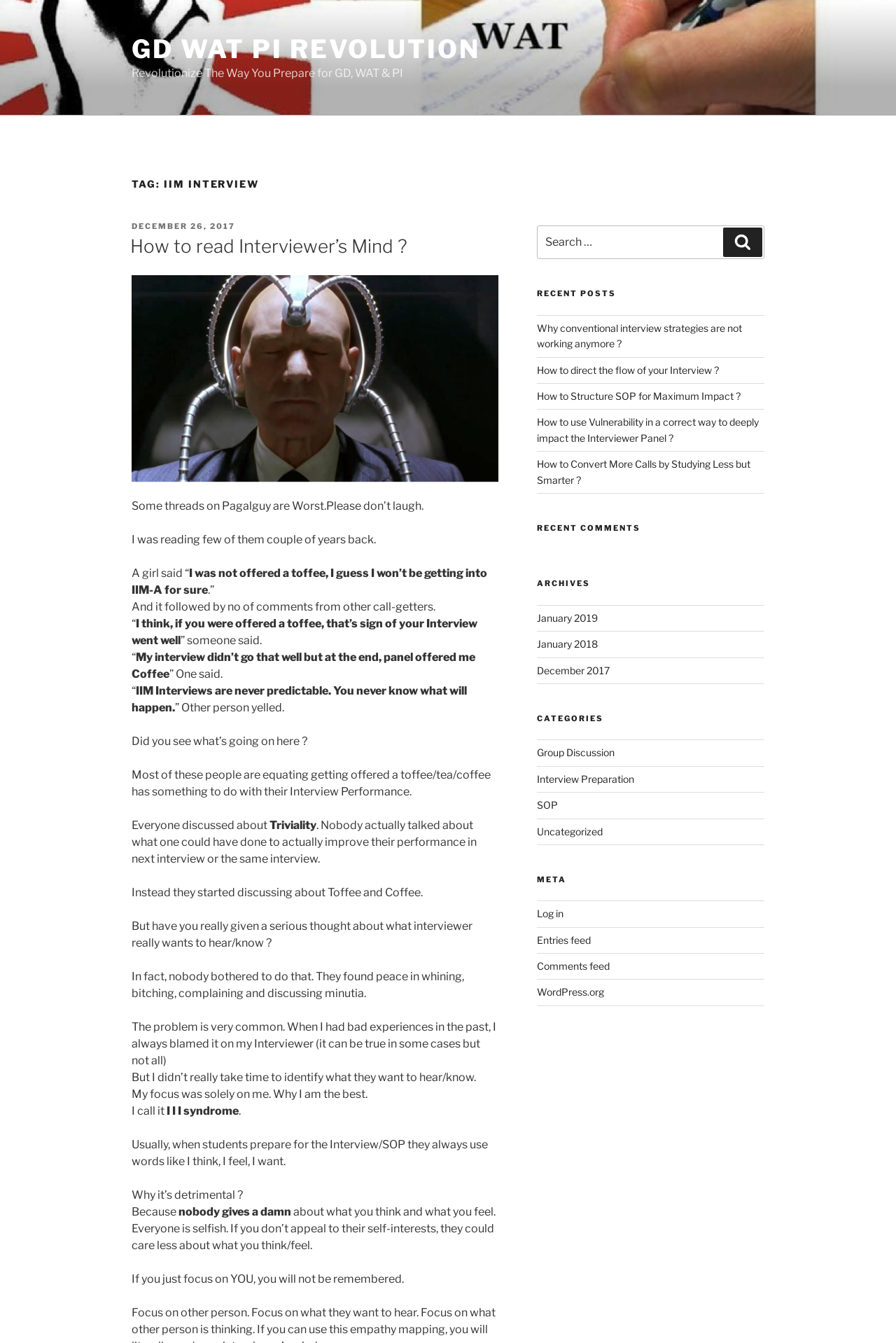Offer a detailed account of what is visible on the webpage.

The webpage is about IIM Interview preparation, specifically focusing on Group Discussion, Written Ability Test, and Personal Interview. At the top, there is a link "GD WAT PI REVOLUTION" and a heading "TAG: IIM INTERVIEW" which suggests that the webpage is related to IIM interview preparation. 

Below the heading, there is a section with a series of static texts that appear to be a blog post or an article. The text discusses how people often focus on trivial matters during interviews, such as being offered a toffee or coffee, and how this mindset can be detrimental to their performance. The author emphasizes the importance of understanding what the interviewer wants to hear or know, rather than just focusing on oneself.

On the right-hand side of the webpage, there is a sidebar with several sections, including "RECENT POSTS", "RECENT COMMENTS", "ARCHIVES", "CATEGORIES", and "META". Under "RECENT POSTS", there are links to several articles related to interview preparation, such as "Why conventional interview strategies are not working anymore?" and "How to direct the flow of your Interview?". The "ARCHIVES" section lists links to previous months, and the "CATEGORIES" section lists links to different categories, including "Group Discussion", "Interview Preparation", and "SOP". The "META" section has links to log in, entries feed, comments feed, and WordPress.org.

Overall, the webpage appears to be a blog or resource website focused on providing guidance and advice for IIM interview preparation.